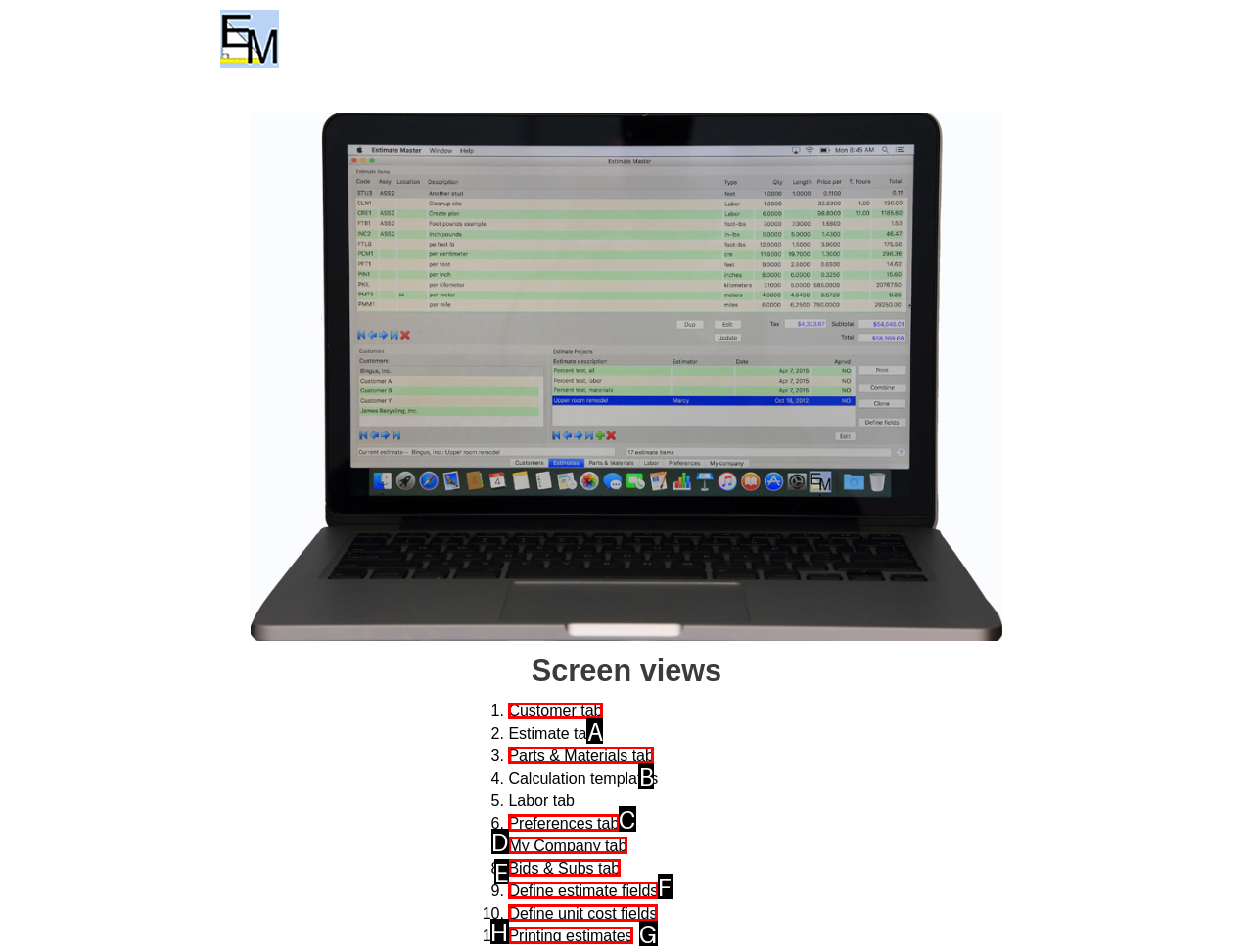Decide which letter you need to select to fulfill the task: View Customer tab
Answer with the letter that matches the correct option directly.

A